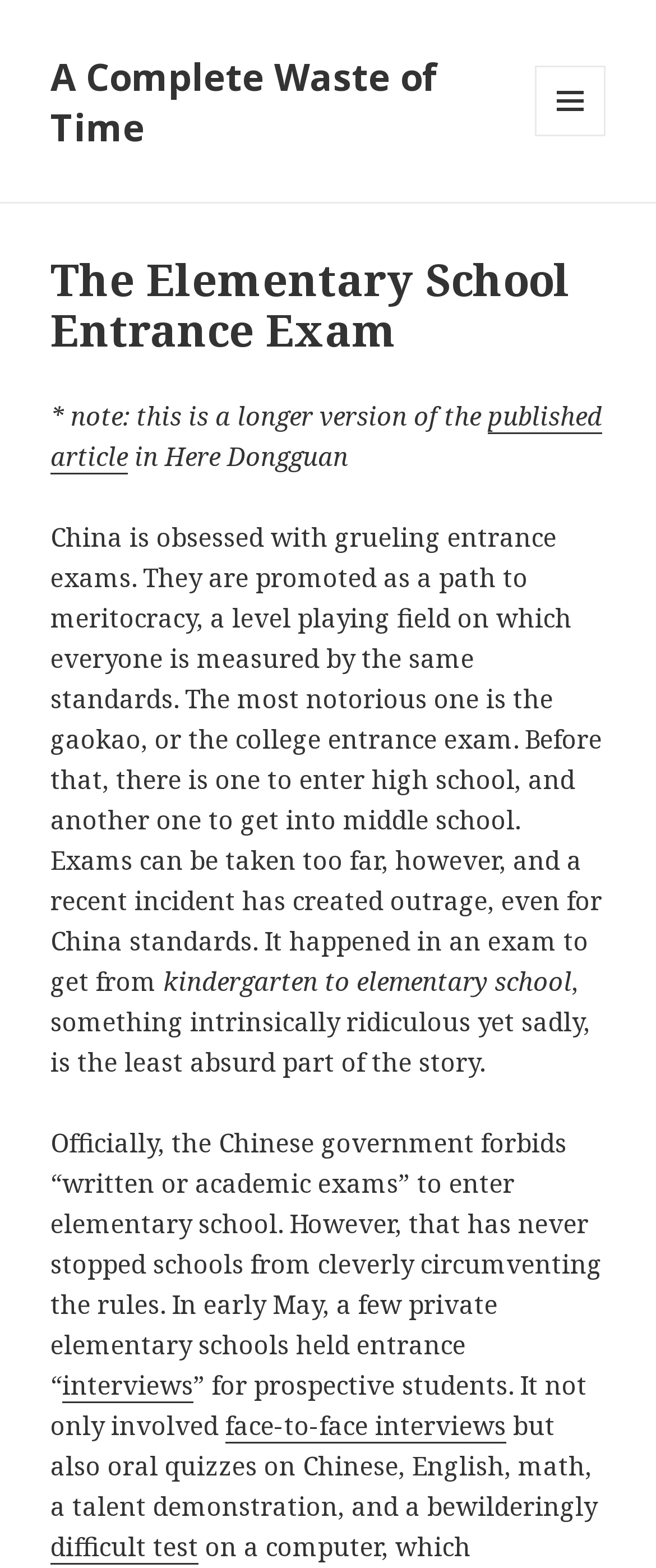Using the provided element description "difficult test", determine the bounding box coordinates of the UI element.

[0.077, 0.975, 0.303, 0.998]